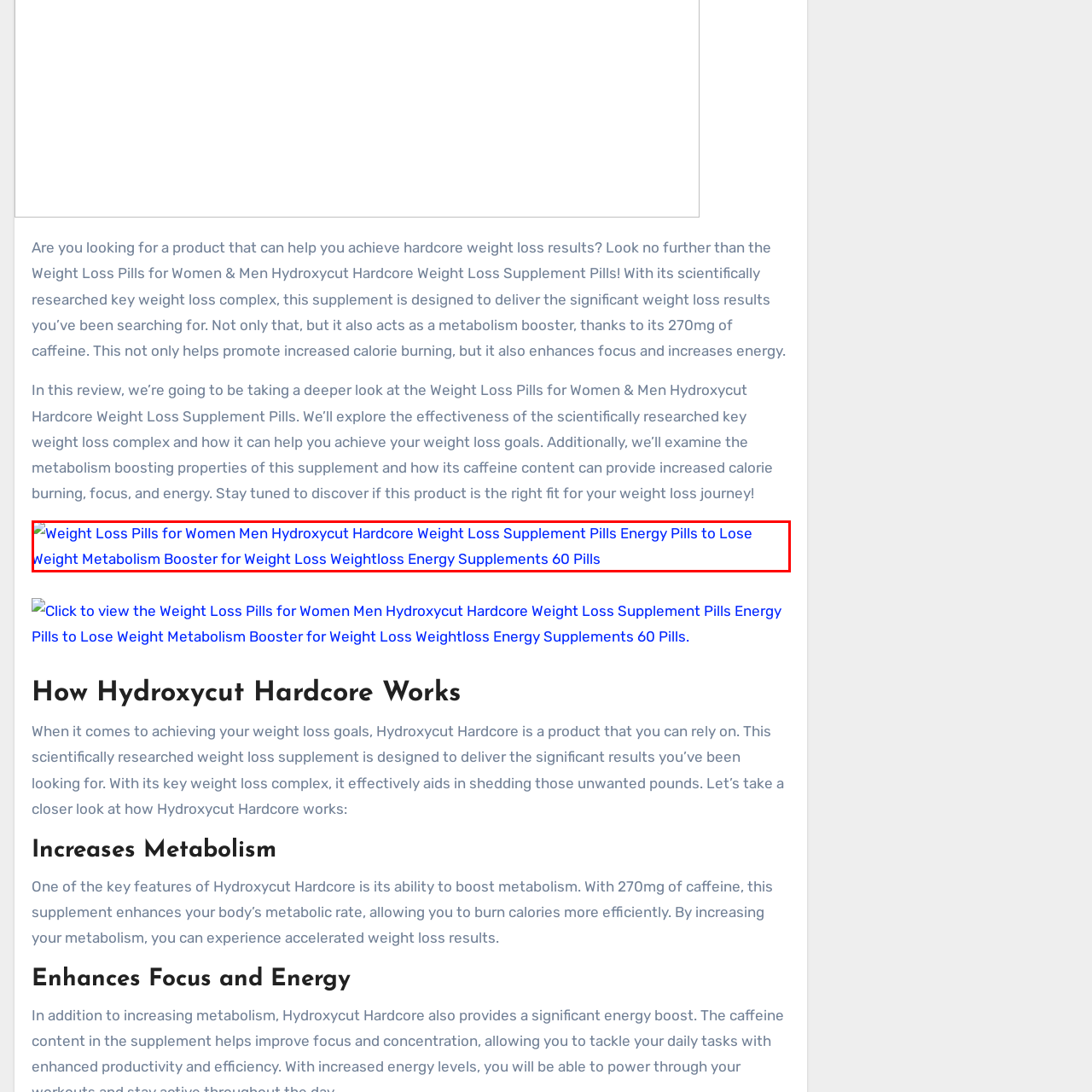What is the dosage of caffeine in Hydroxycut Hardcore Weight Loss Supplement Pills?
Observe the image within the red bounding box and generate a detailed answer, ensuring you utilize all relevant visual cues.

The product description states that Hydroxycut Hardcore Weight Loss Supplement Pills contain a potent dosage of 270mg of caffeine, which not only supports weight loss but also functions as a metabolism booster, enhancing calorie burning, focus, and energy levels.